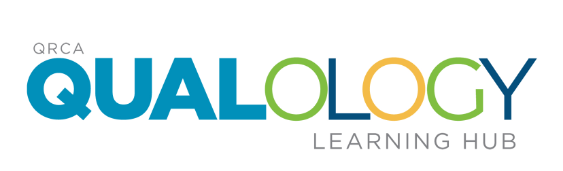What is the institutional affiliation hinted at?
Answer the question with a thorough and detailed explanation.

The question asks about the institutional affiliation hinted at in the logo. The caption mentions that a subtle hint of gray accompanies the 'QRCA' branding above, emphasizing institutional affiliation. Therefore, the answer is QRCA, which stands for Qualitative Research Consultants Association.